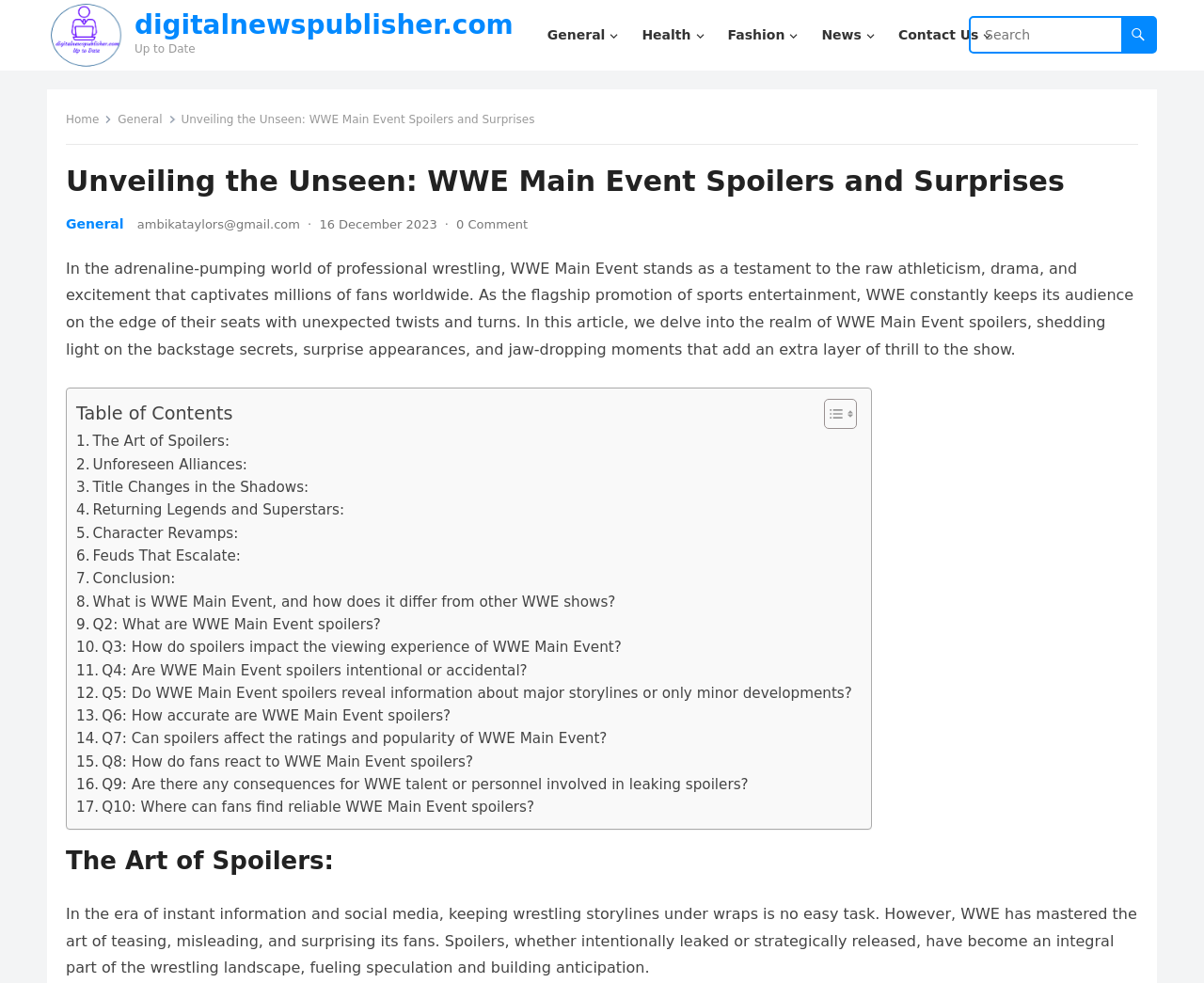Given the description General, predict the bounding box coordinates of the UI element. Ensure the coordinates are in the format (top-left x, top-left y, bottom-right x, bottom-right y) and all values are between 0 and 1.

[0.055, 0.22, 0.103, 0.235]